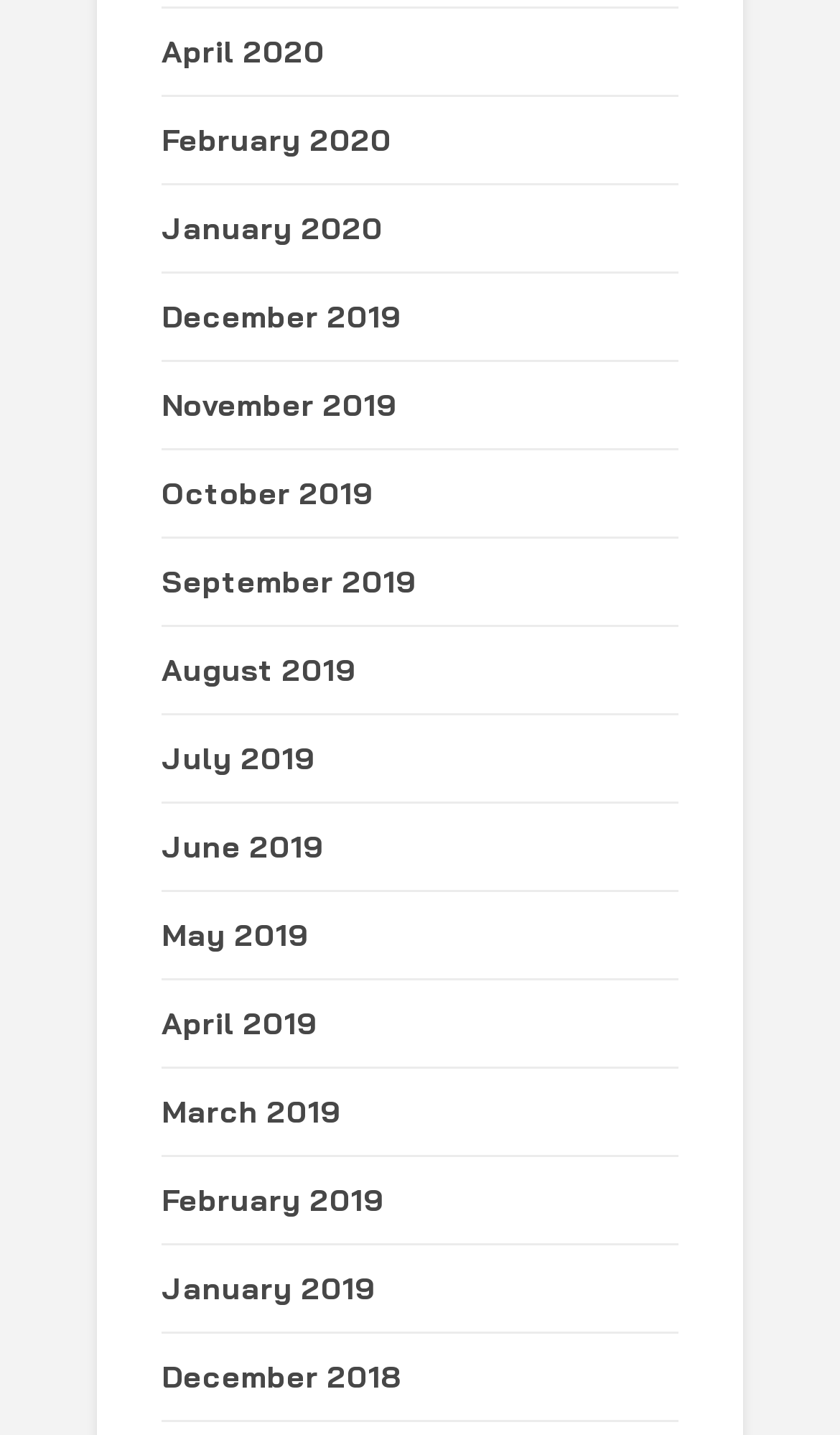Find the bounding box coordinates of the clickable area required to complete the following action: "Listen to the audio".

None